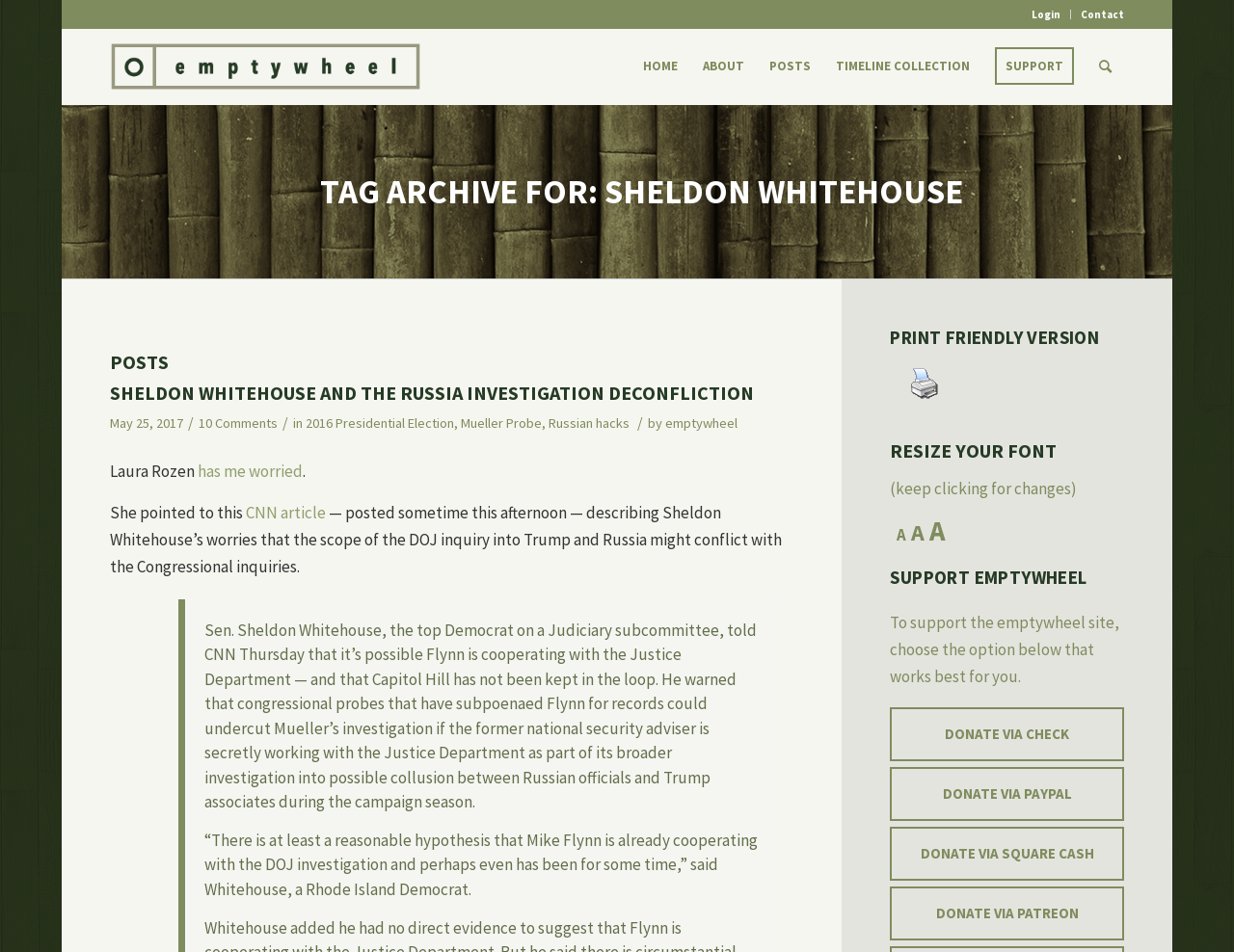Determine the bounding box coordinates (top-left x, top-left y, bottom-right x, bottom-right y) of the UI element described in the following text: Contact

[0.876, 0.001, 0.911, 0.029]